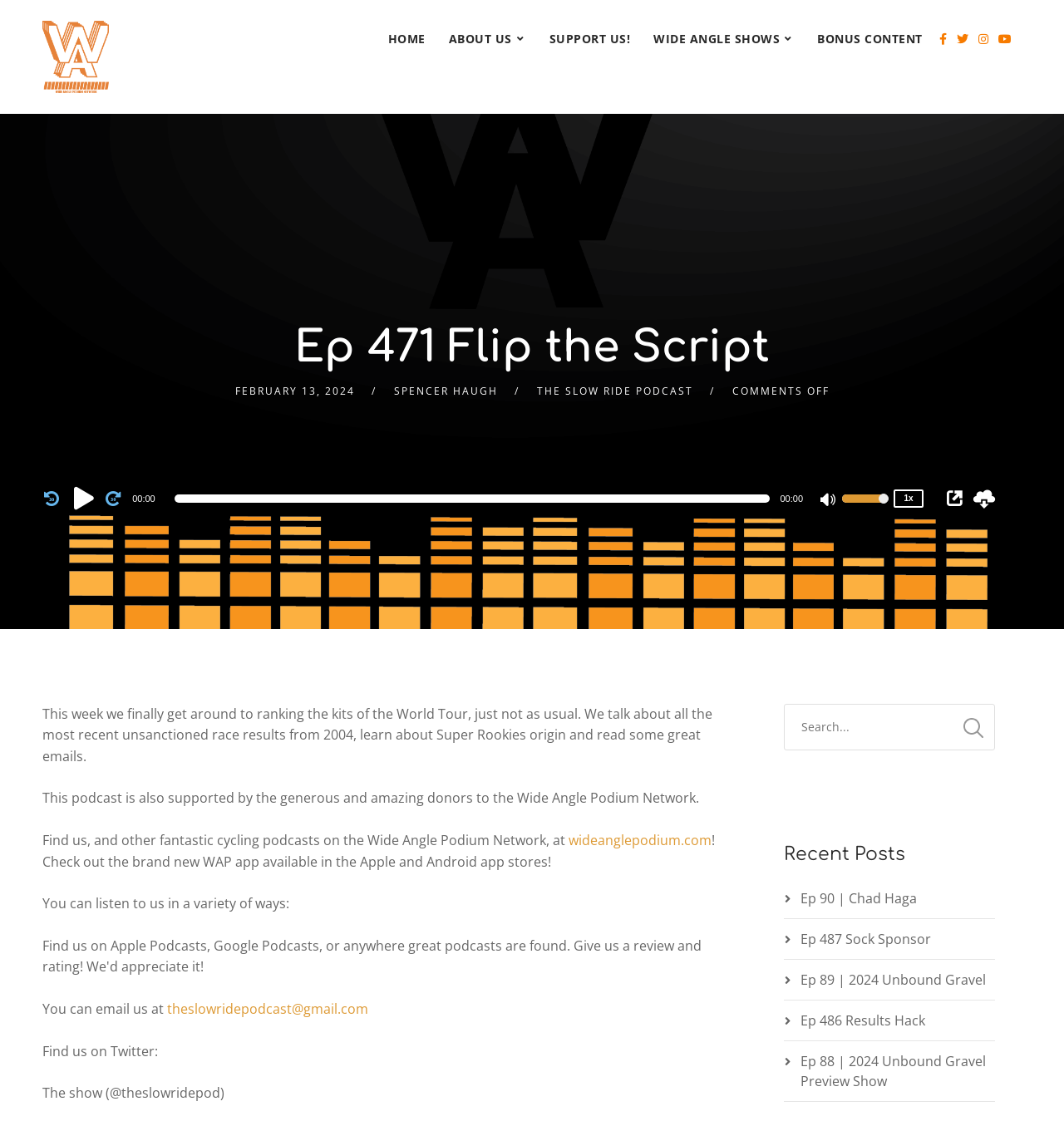What is the position of the 'HOME' link?
Using the information presented in the image, please offer a detailed response to the question.

I found the answer by analyzing the bounding box coordinates of the 'HOME' link, which is [0.354, 0.0, 0.411, 0.07], indicating that it is located at the top center of the webpage.